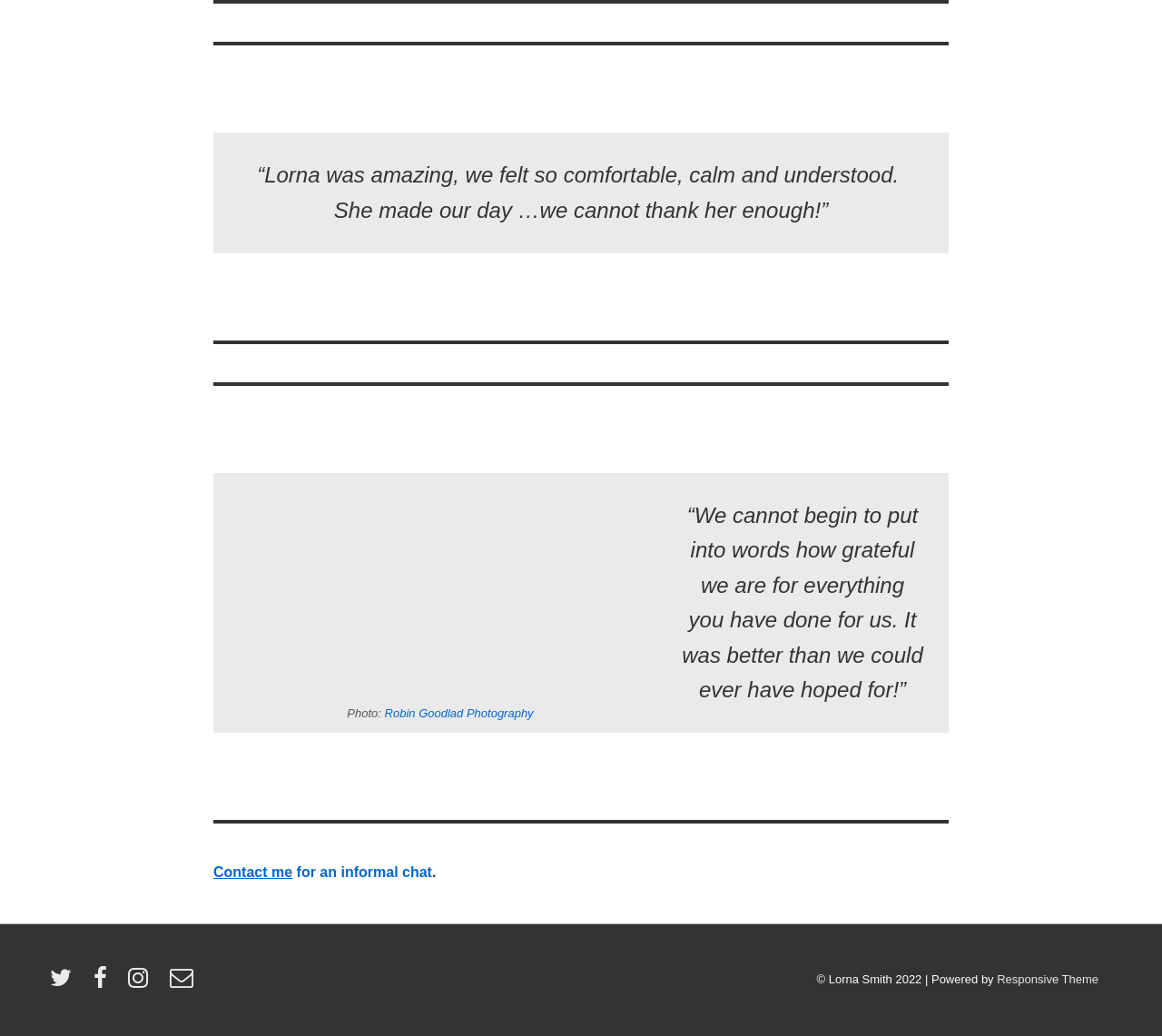Locate the bounding box coordinates of the element I should click to achieve the following instruction: "Check the copyright information".

[0.703, 0.939, 0.796, 0.952]